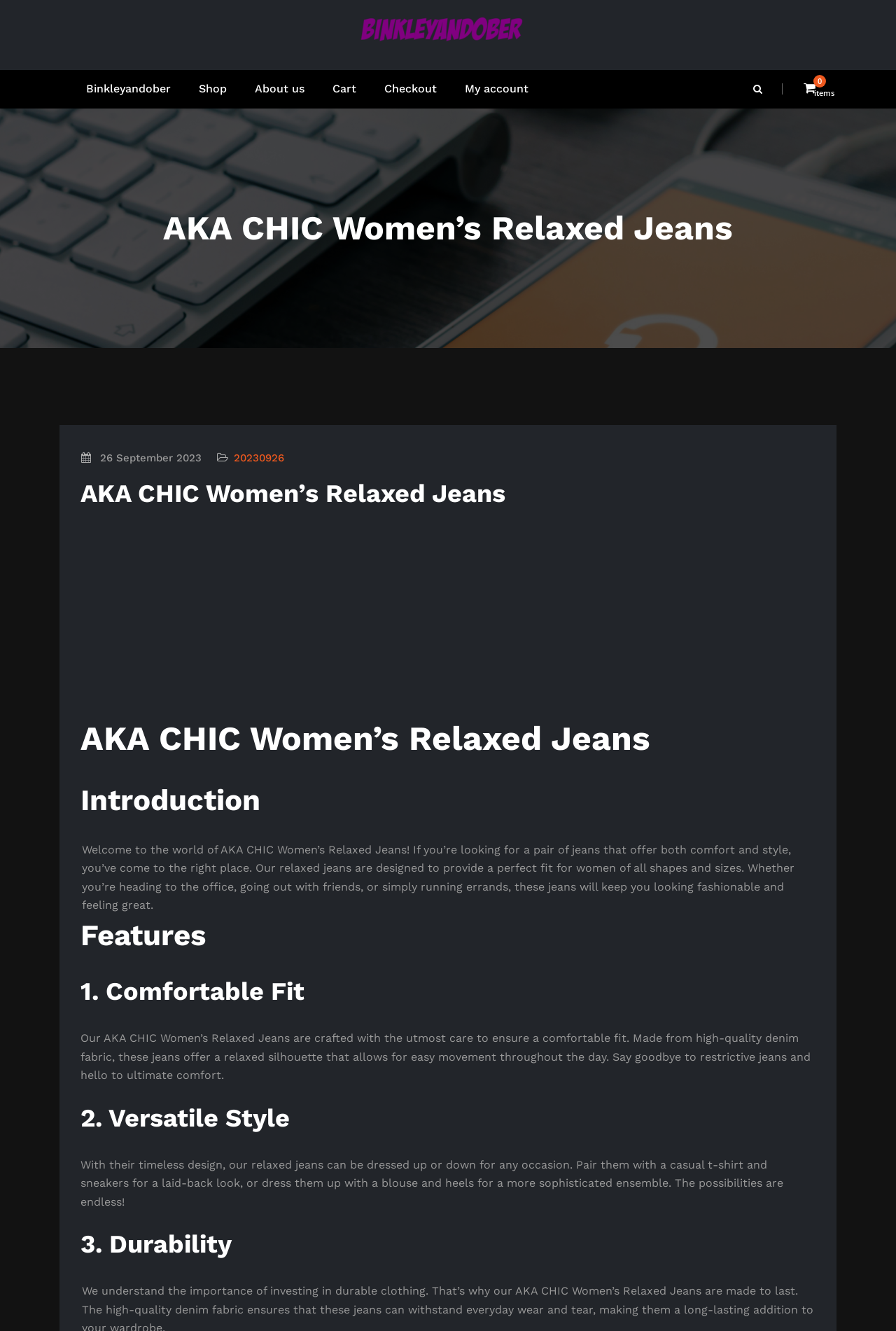What is the brand name of the relaxed jeans?
Using the image as a reference, answer the question with a short word or phrase.

AKA CHIC